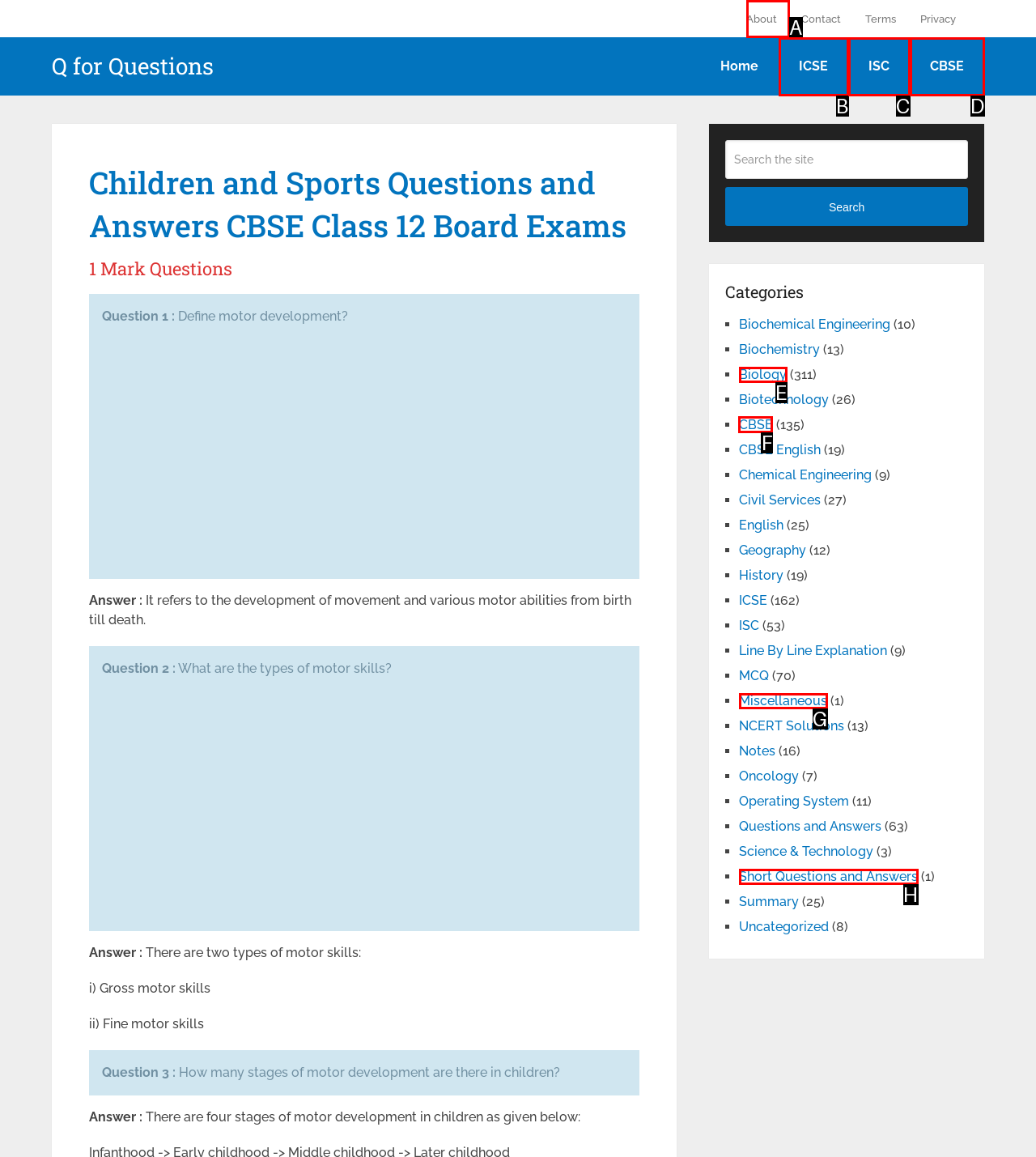Choose the letter that corresponds to the correct button to accomplish the task: Click on the 'CBSE' link
Reply with the letter of the correct selection only.

F